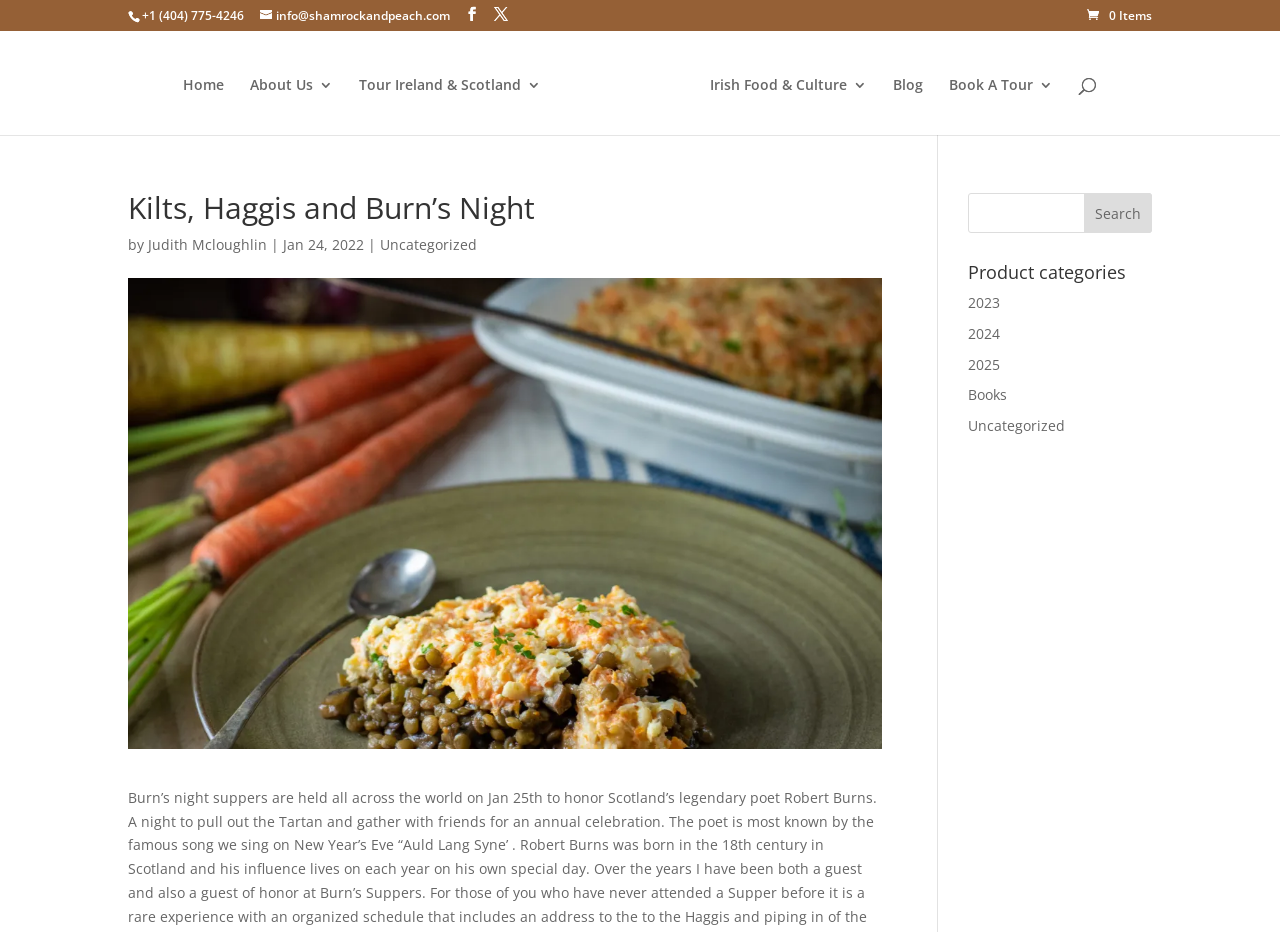Based on the description "0 Items", find the bounding box of the specified UI element.

[0.849, 0.008, 0.9, 0.026]